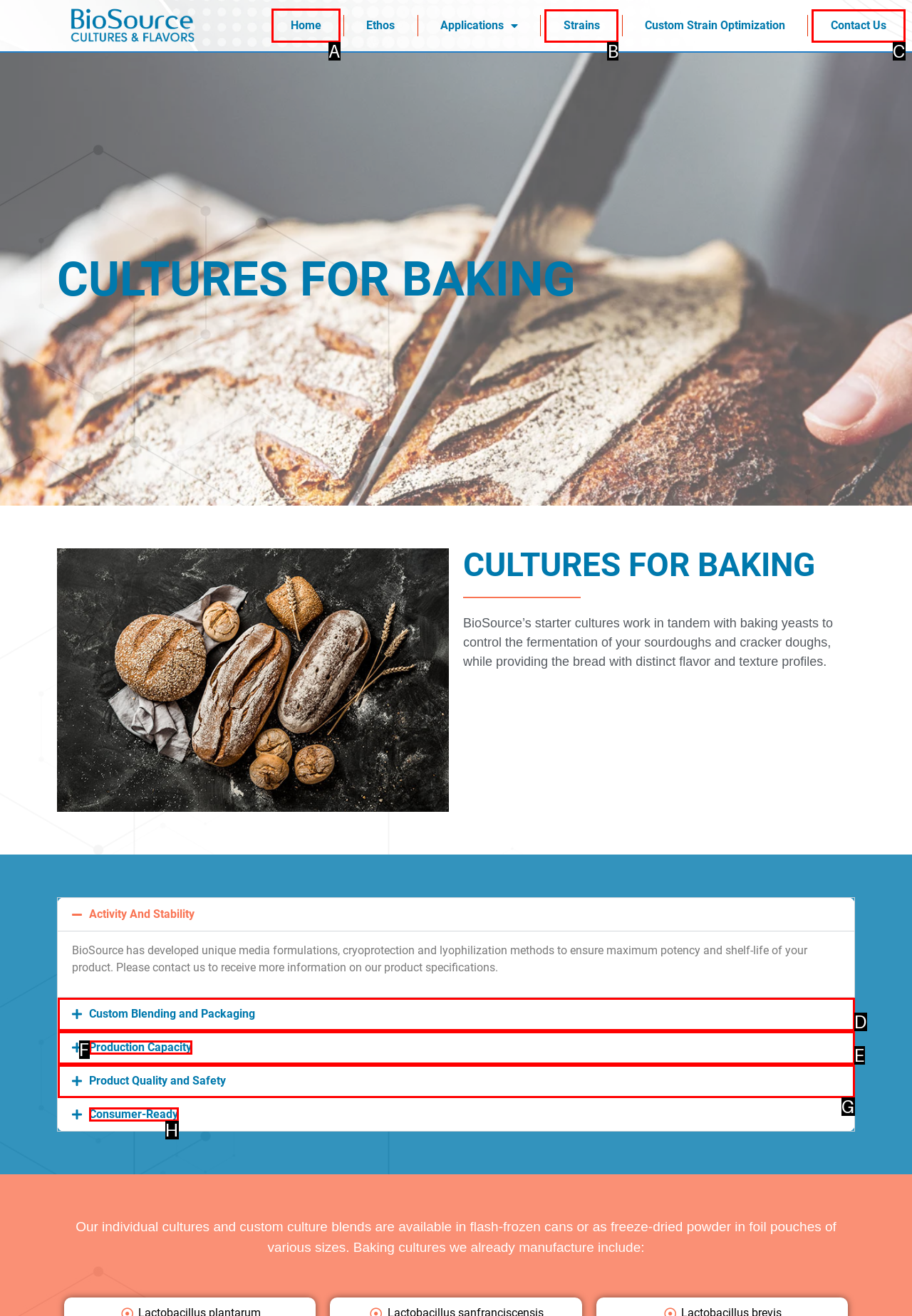Given the task: Click the Home link, point out the letter of the appropriate UI element from the marked options in the screenshot.

A